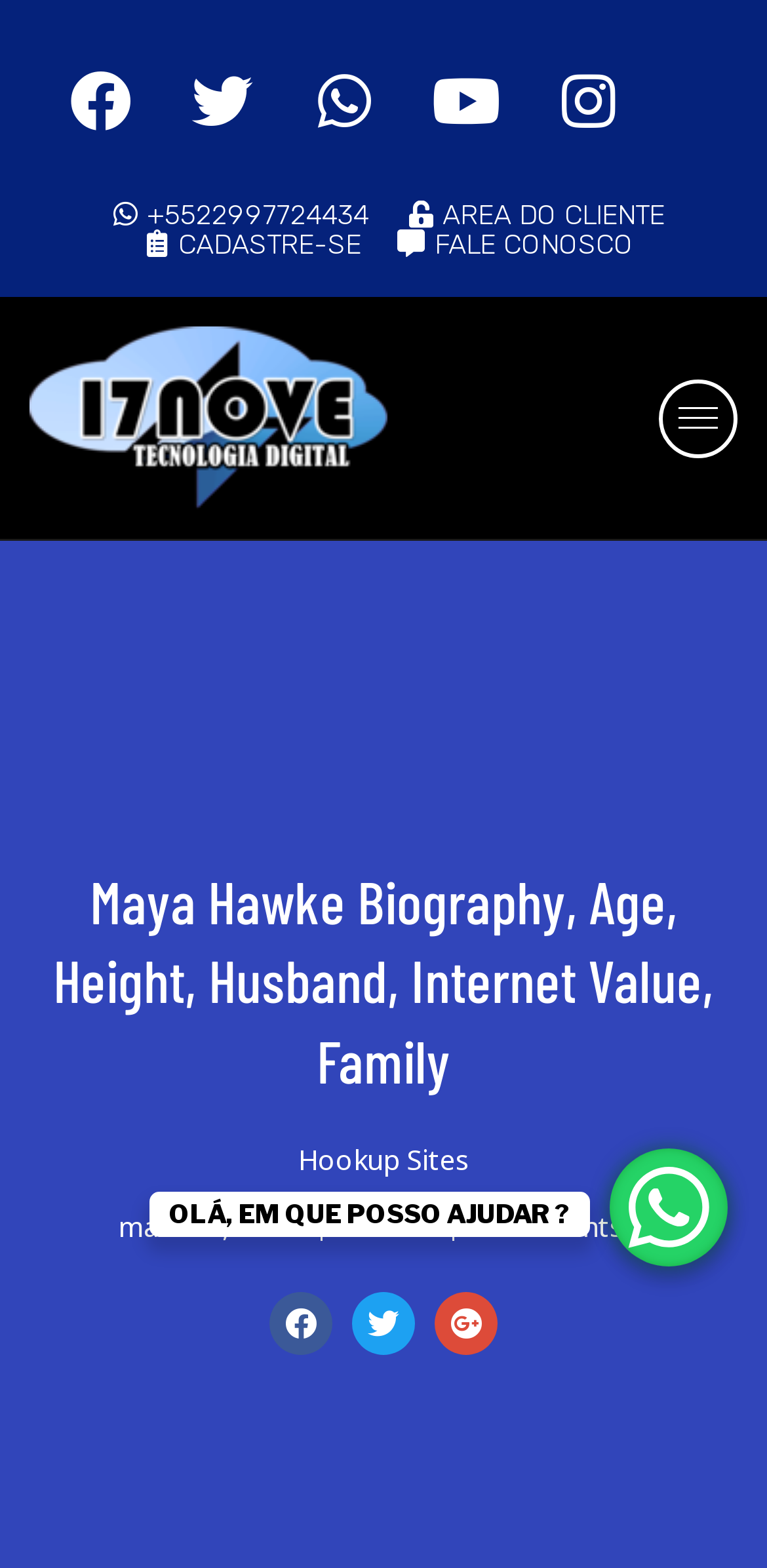How many links are there under the main heading?
Answer the question based on the image using a single word or a brief phrase.

5